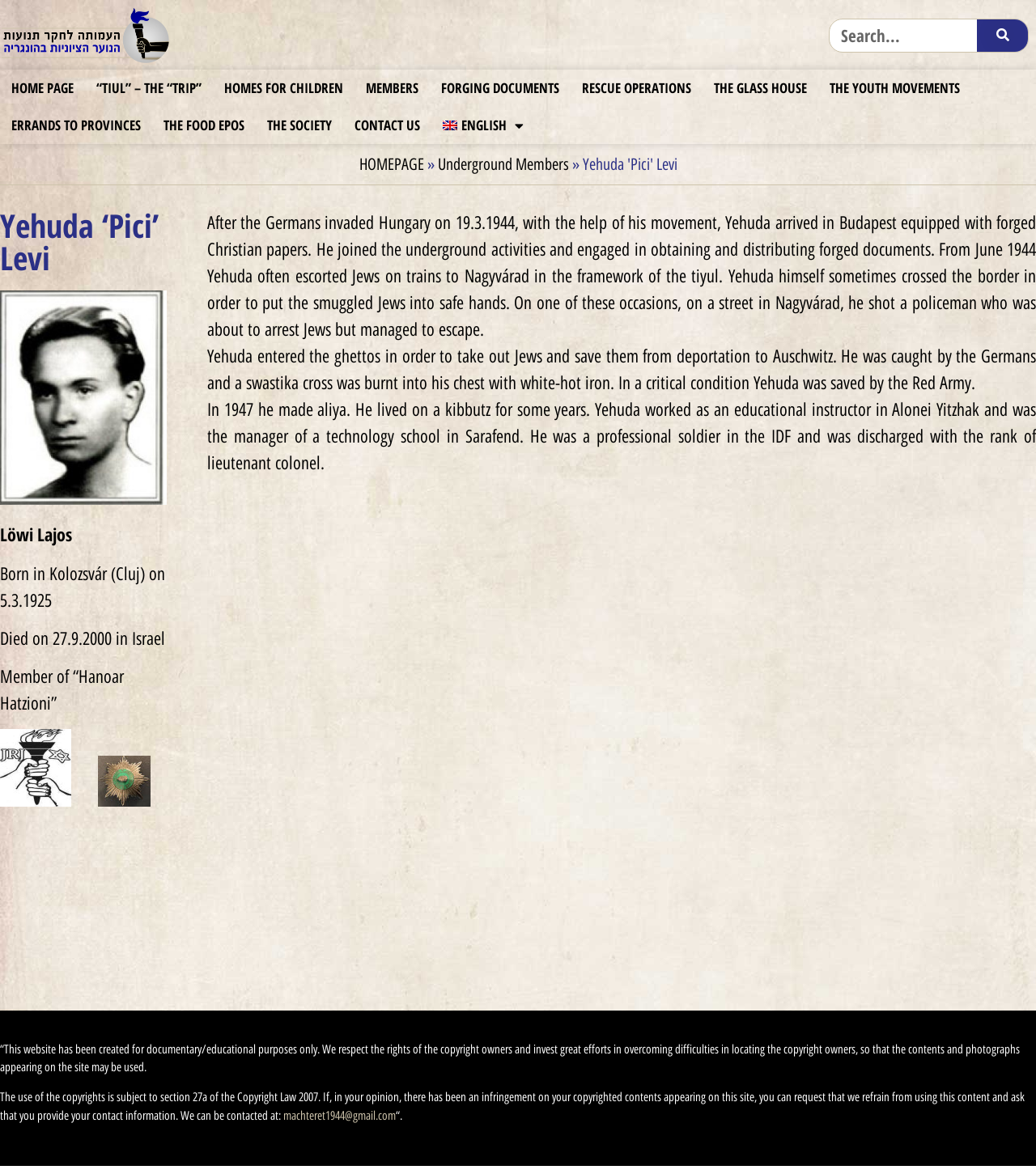Respond concisely with one word or phrase to the following query:
What is Yehuda's birthdate?

5.3.1925